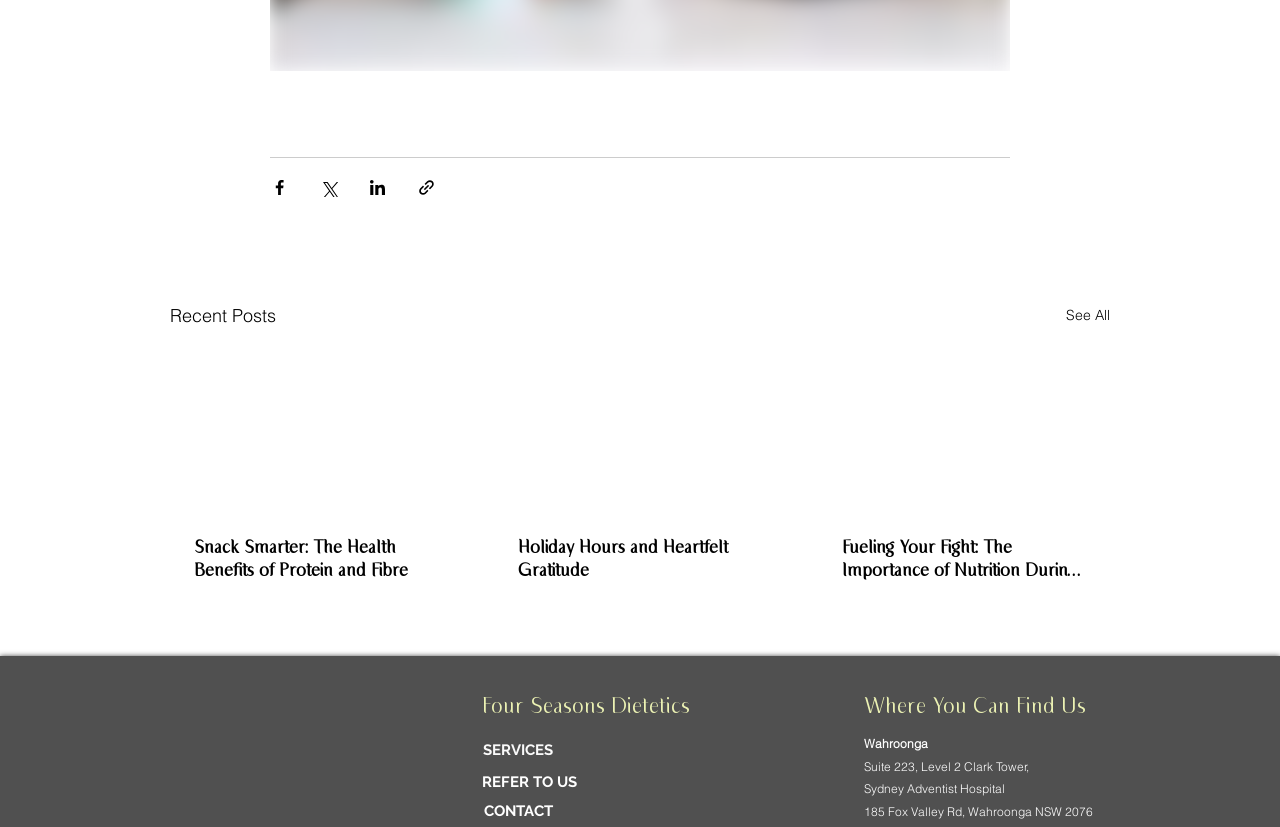Using the description: "See All", identify the bounding box of the corresponding UI element in the screenshot.

[0.833, 0.364, 0.867, 0.399]